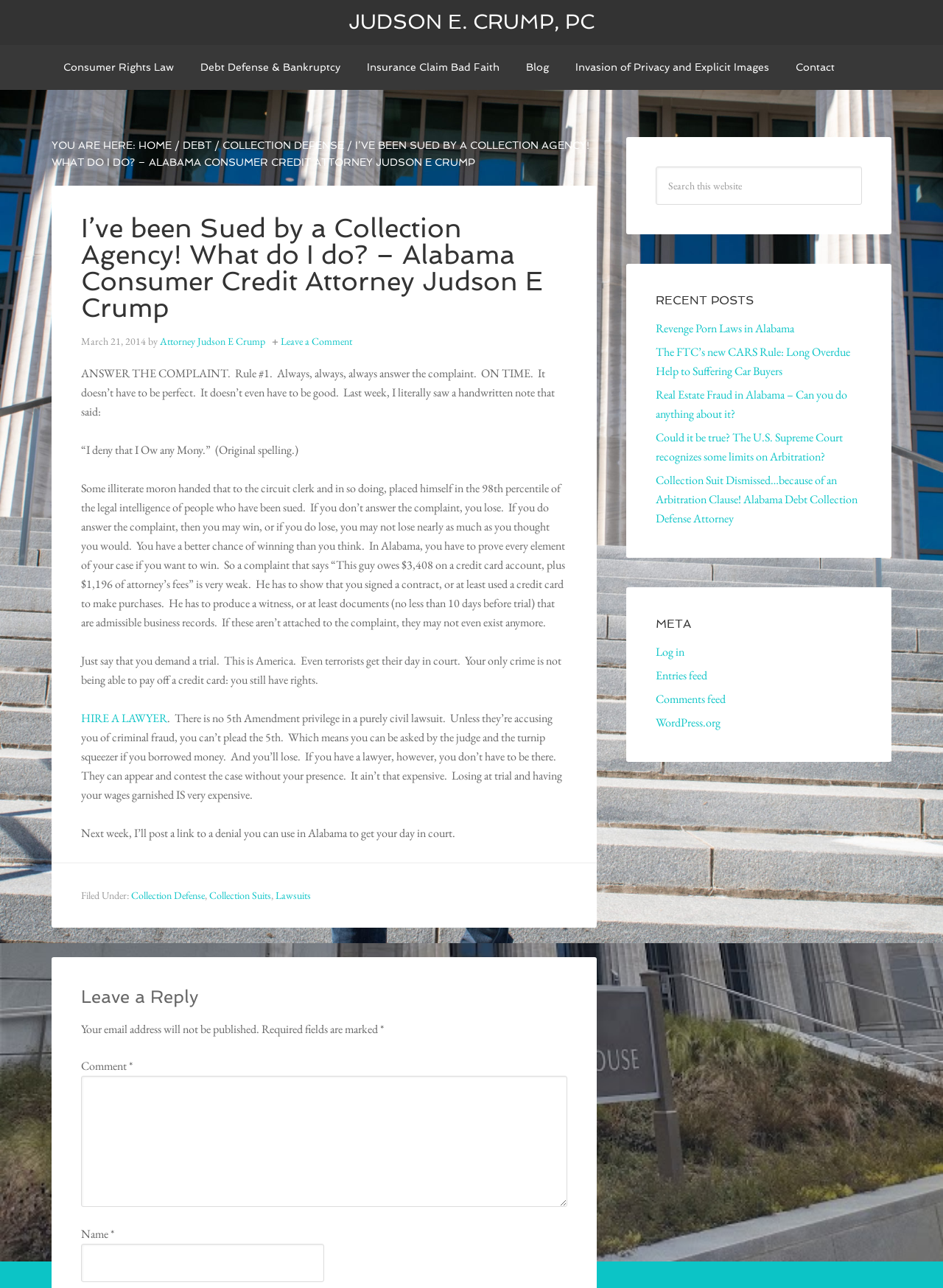Respond to the question below with a single word or phrase:
What is the first step to take when sued by a collection agency?

Answer the complaint